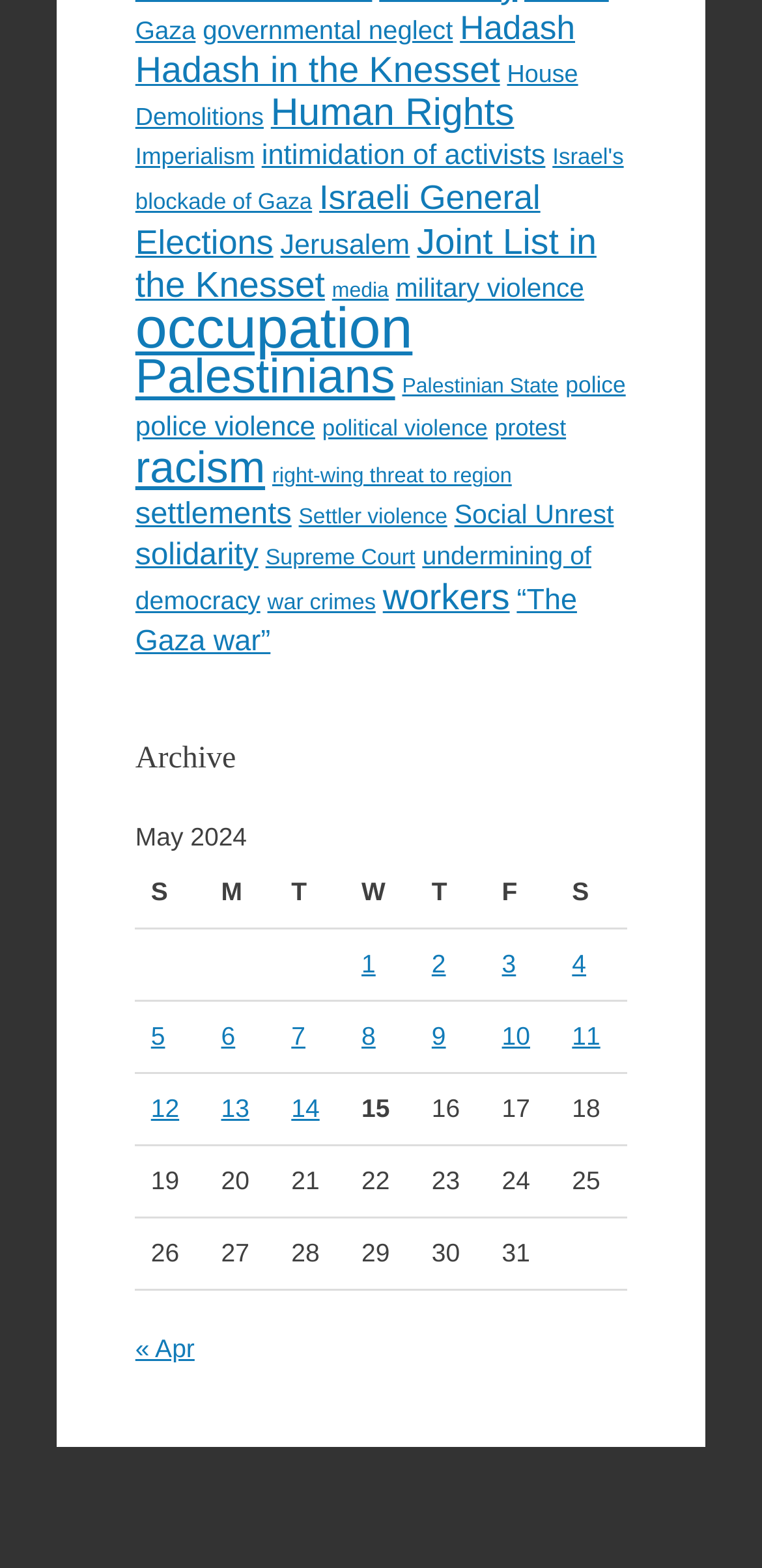Can you find the bounding box coordinates for the UI element given this description: "7"? Provide the coordinates as four float numbers between 0 and 1: [left, top, right, bottom].

[0.382, 0.651, 0.401, 0.67]